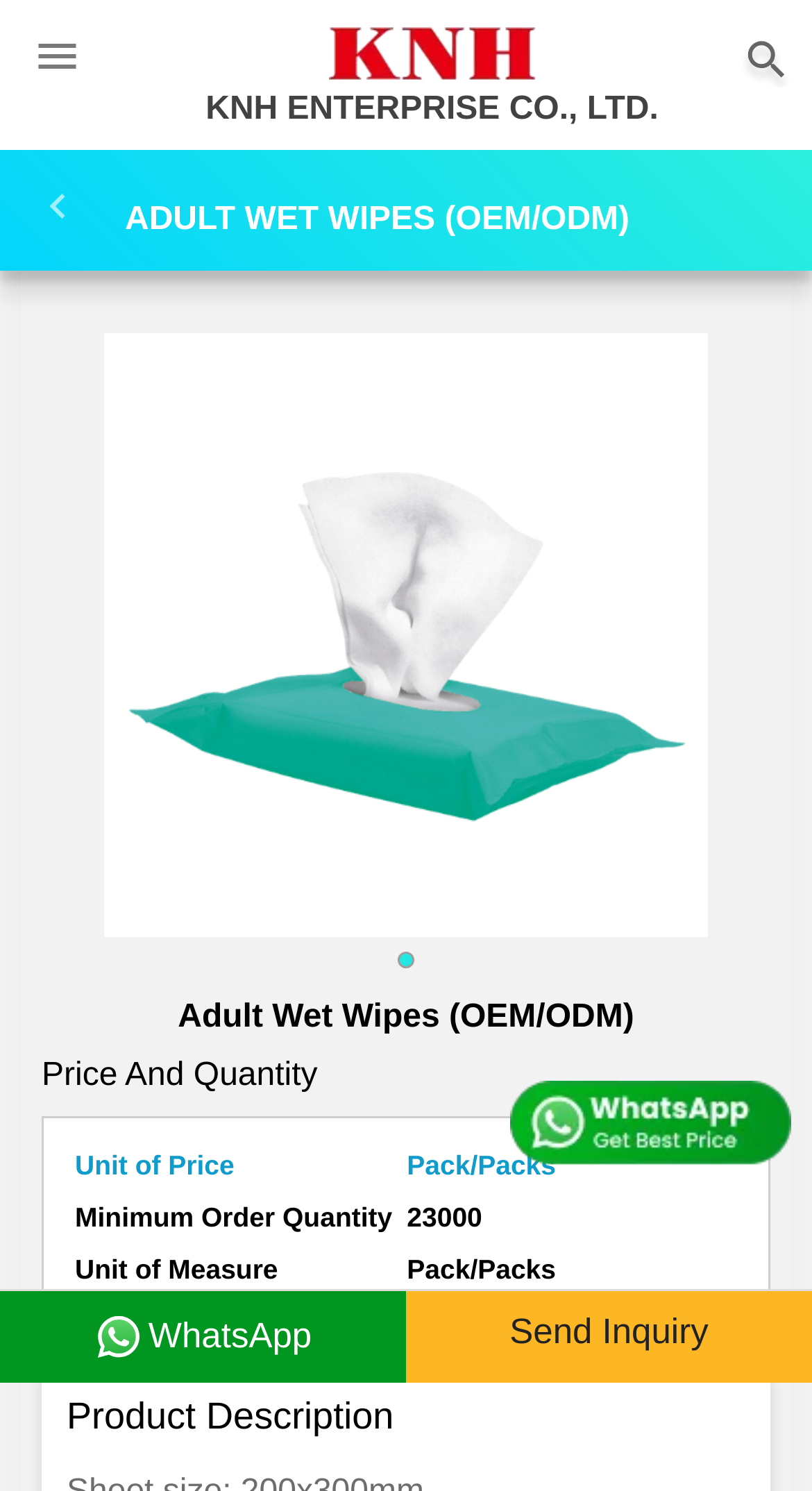By analyzing the image, answer the following question with a detailed response: What is the company name?

The company name can be found in the link element with the text 'KNH ENTERPRISE CO., LTD.' which is located at the top of the webpage.